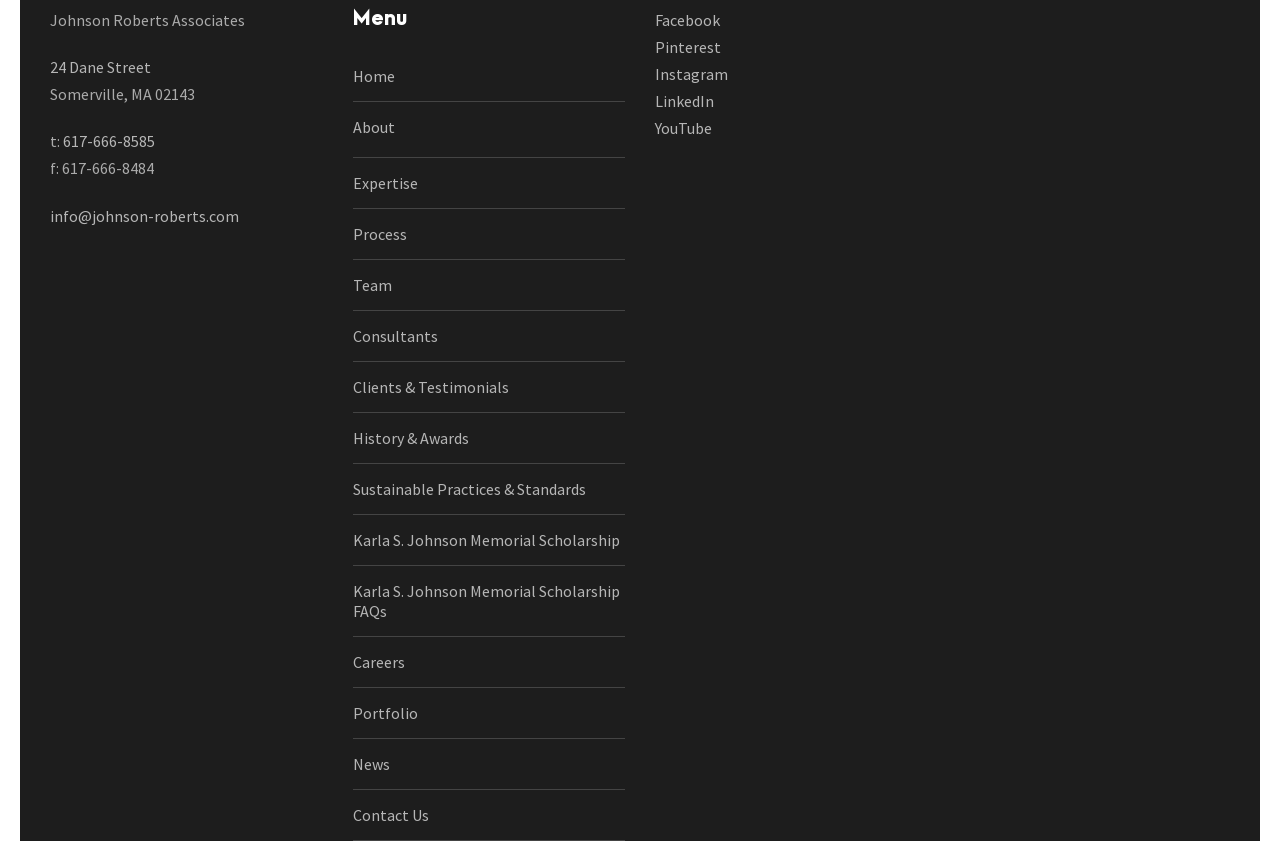What is the phone number?
Provide a thorough and detailed answer to the question.

The phone number can be found in the contact information section, where it is displayed as a link element with the text '617-666-8585'.